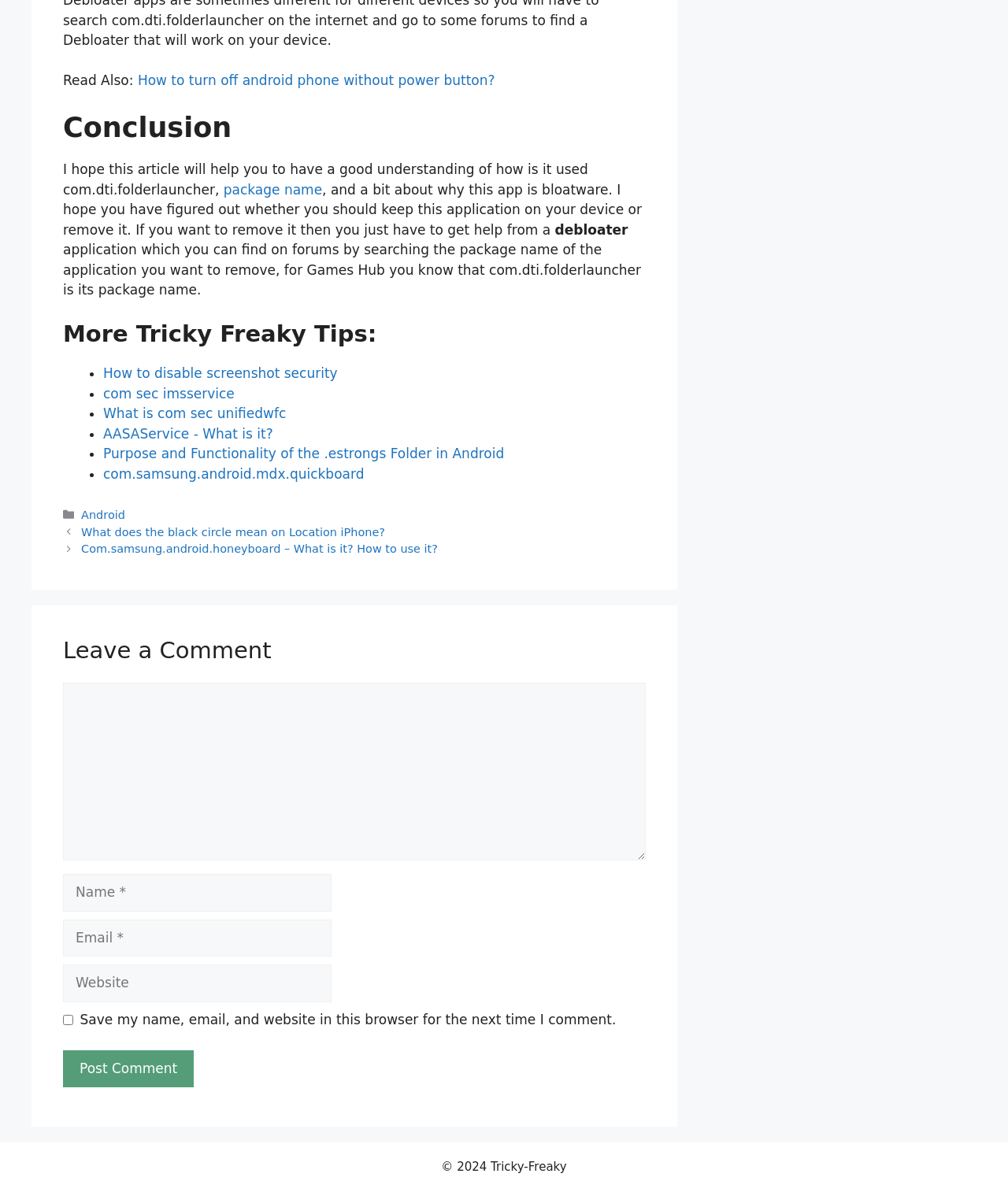Please respond in a single word or phrase: 
What is required to leave a comment on the webpage?

name and email